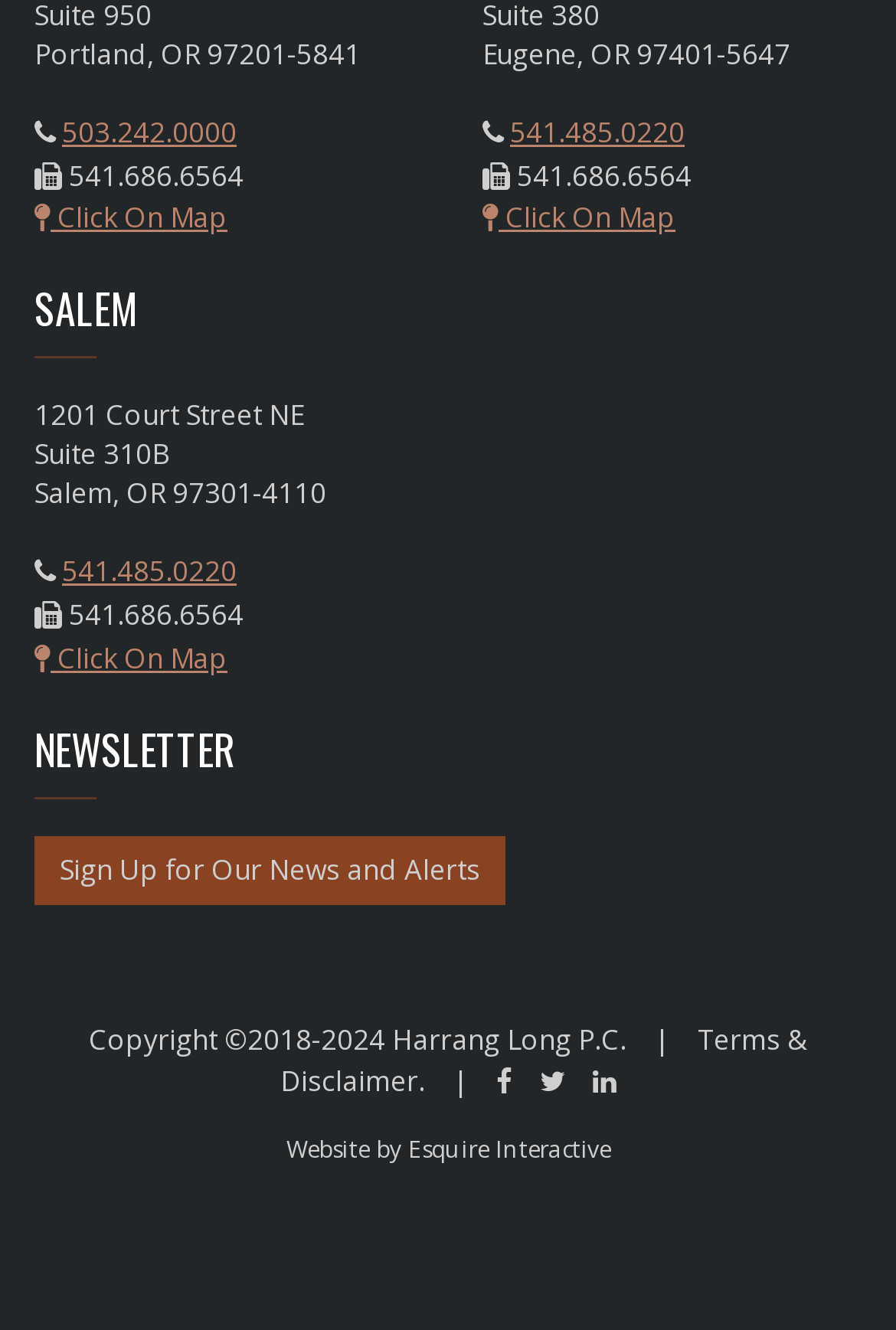Please indicate the bounding box coordinates for the clickable area to complete the following task: "Click on Search Engine Optimization". The coordinates should be specified as four float numbers between 0 and 1, i.e., [left, top, right, bottom].

None